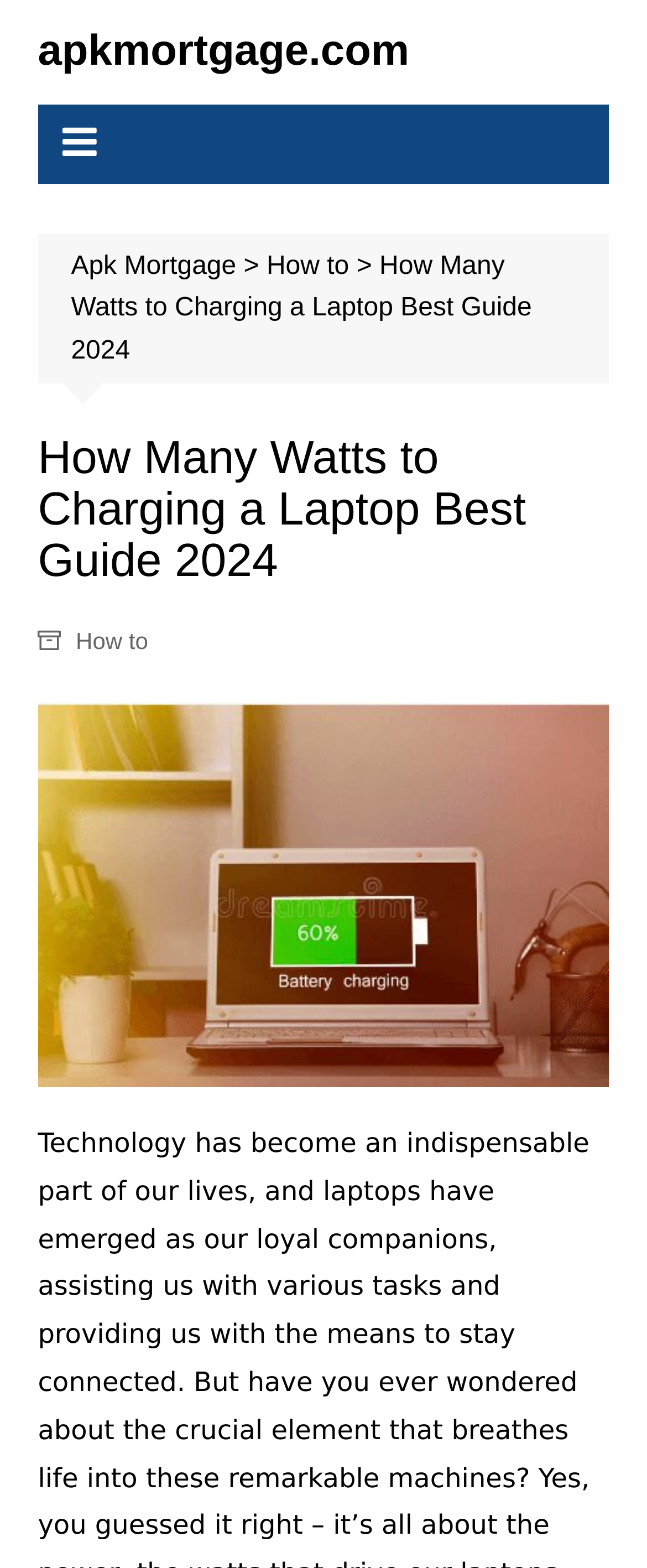What is the title of the main content section?
Analyze the screenshot and provide a detailed answer to the question.

The main content section of the webpage has a heading that reads 'How Many Watts to Charge a Laptop Best Guide 2024', which indicates that this section will provide information and guidance on choosing the correct laptop charger wattage.